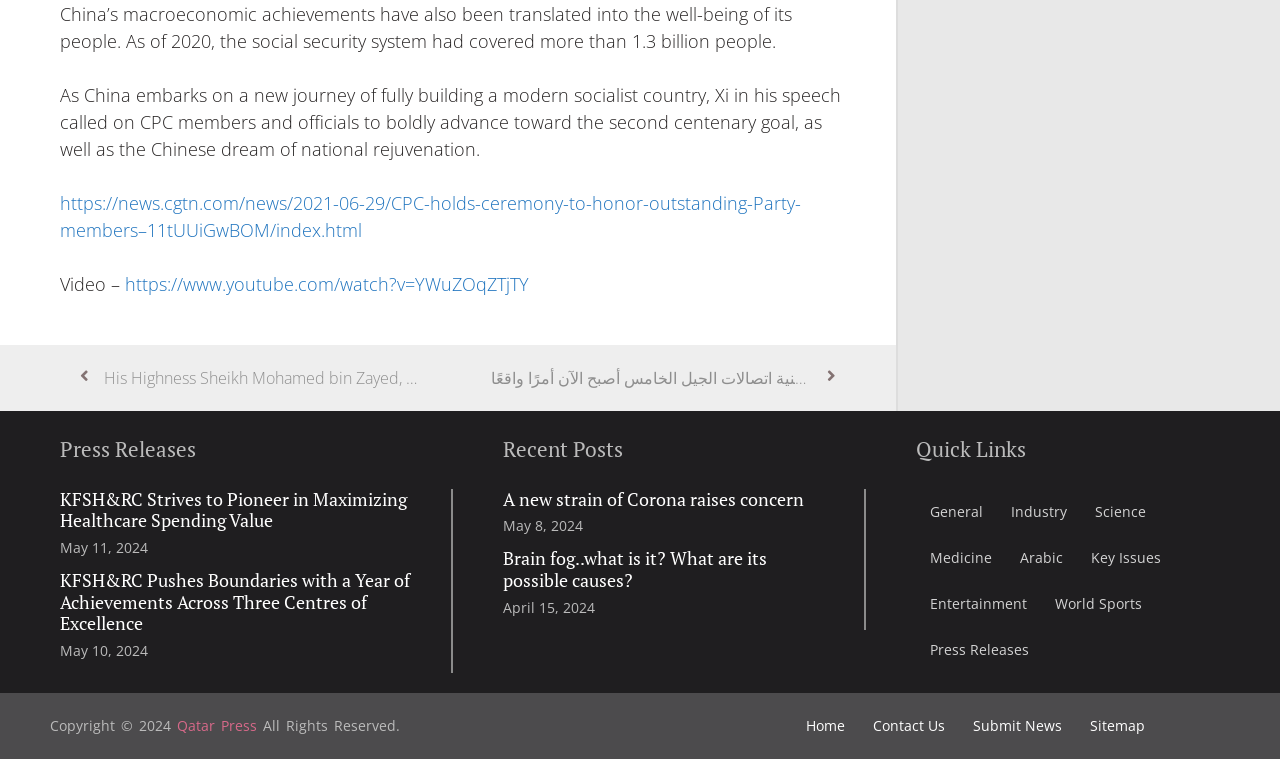Please answer the following query using a single word or phrase: 
What is the topic of the first article?

CPC members